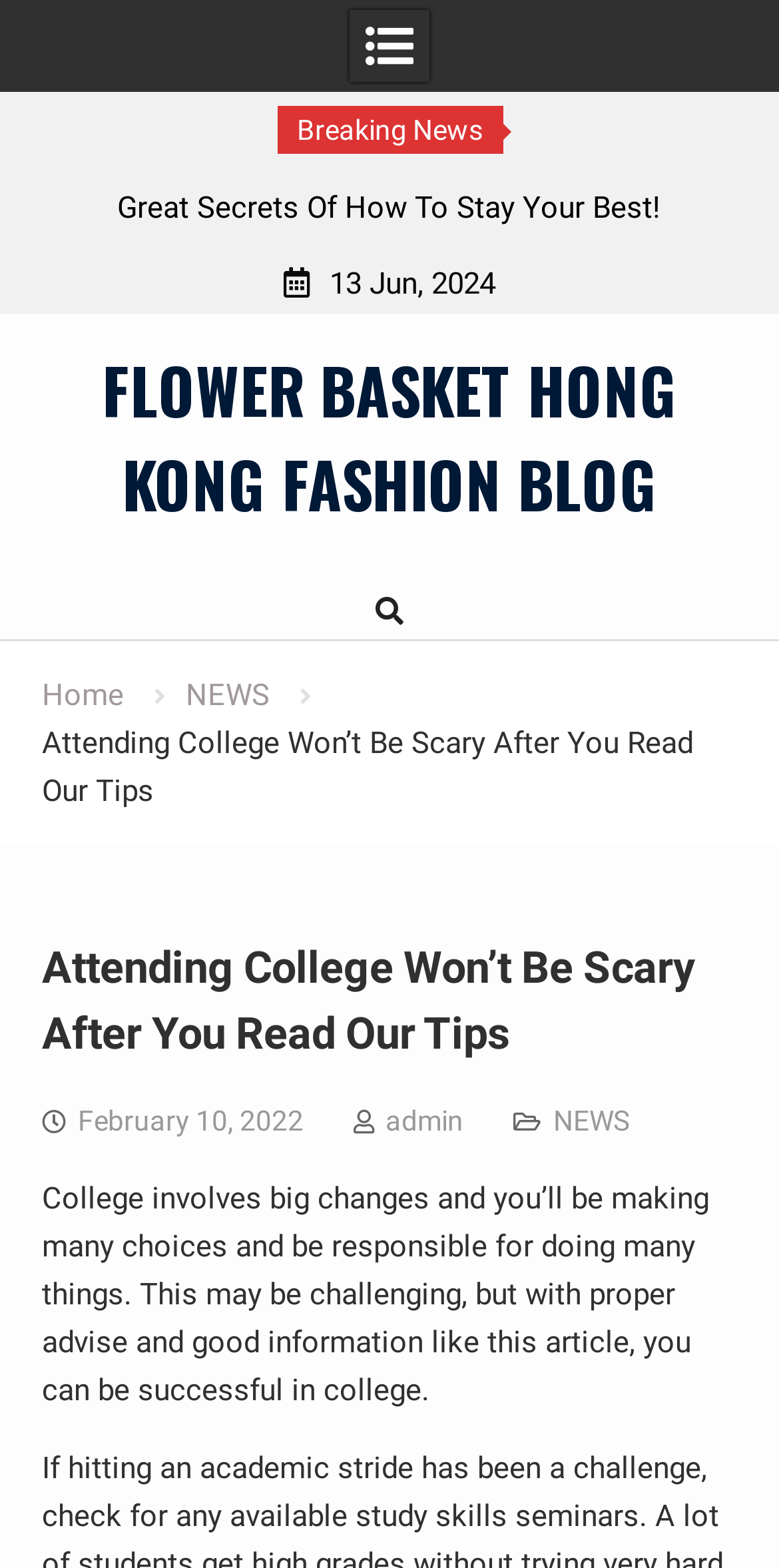Determine the bounding box coordinates for the element that should be clicked to follow this instruction: "View 'NEWS'". The coordinates should be given as four float numbers between 0 and 1, in the format [left, top, right, bottom].

[0.238, 0.432, 0.346, 0.455]